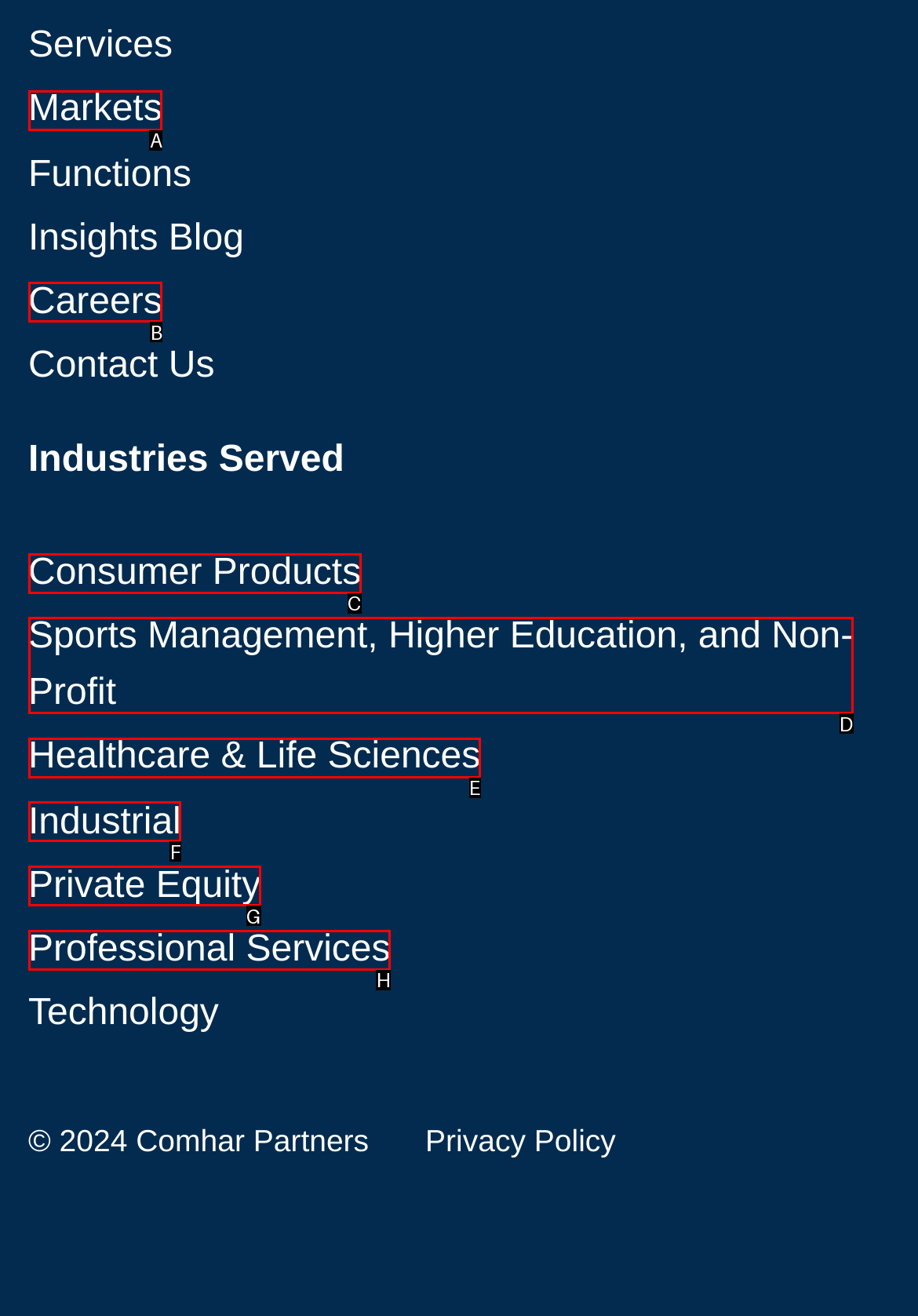Select the option that fits this description: Healthcare & Life Sciences
Answer with the corresponding letter directly.

E